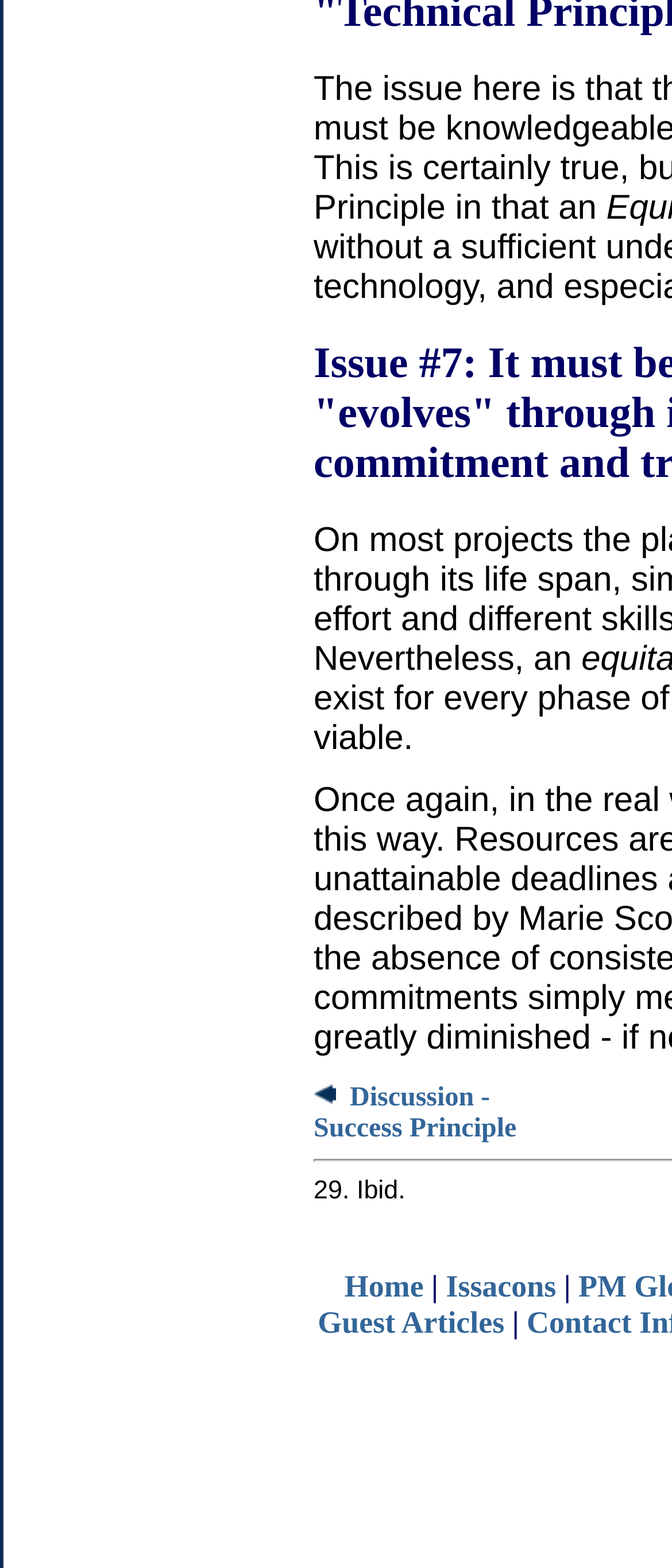Provide a one-word or brief phrase answer to the question:
What is the text above the 'Home' link?

29. Ibid.